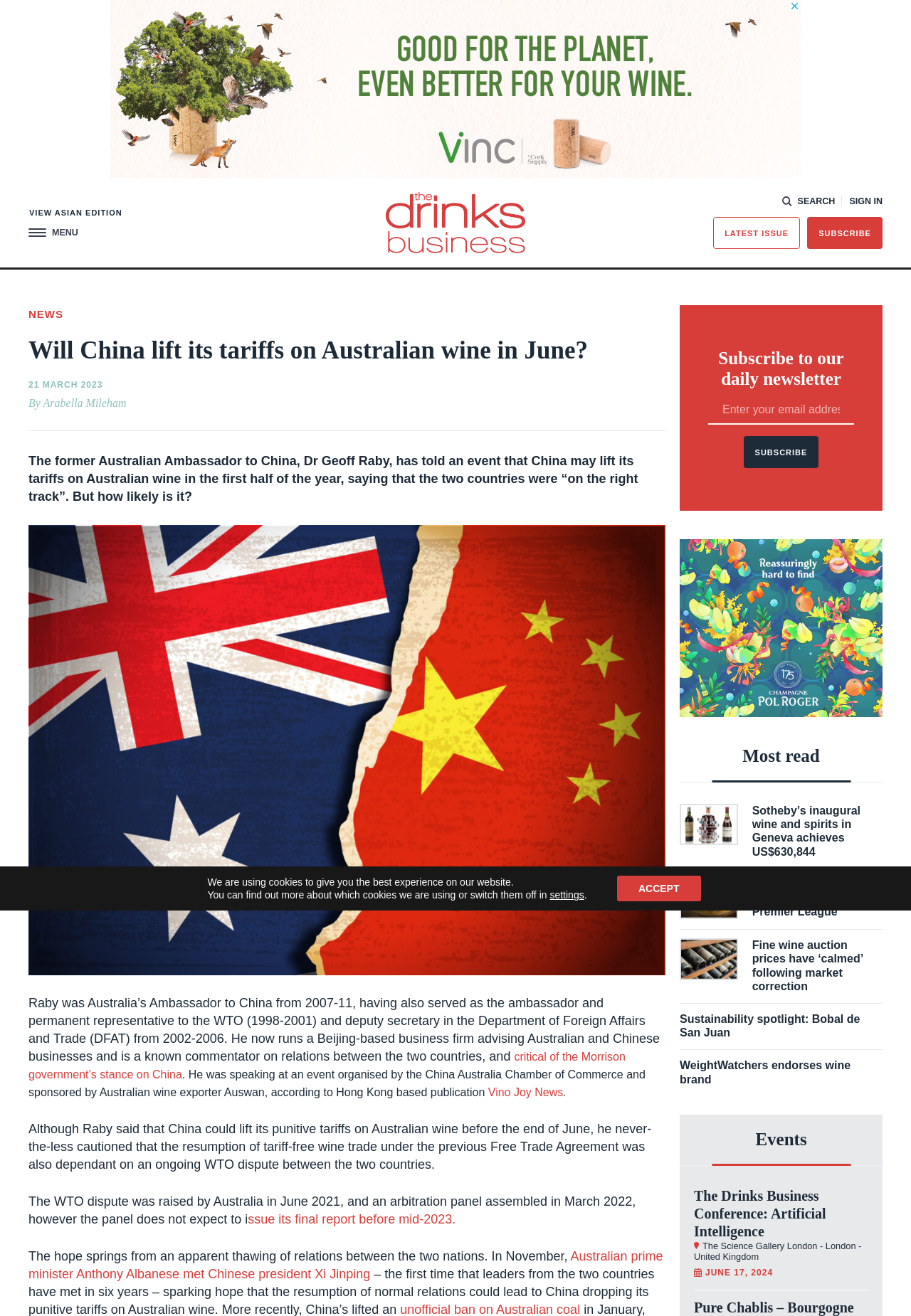Please identify the bounding box coordinates of the area I need to click to accomplish the following instruction: "Read the article about Sotheby’s inaugural wine and spirits in Geneva".

[0.746, 0.611, 0.969, 0.652]